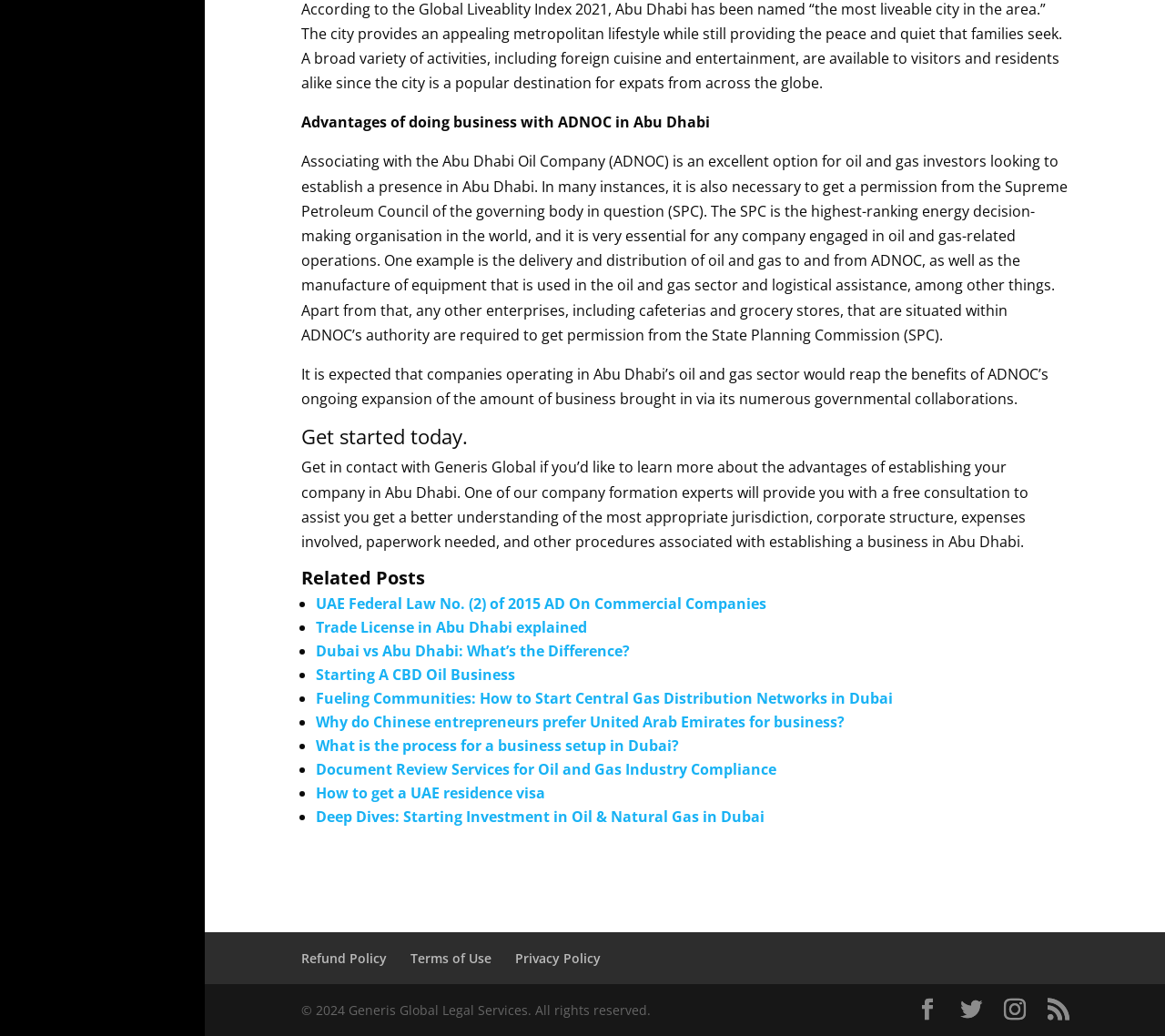What is the copyright information at the bottom of the page?
Answer the question with as much detail as possible.

The static text element at the bottom of the page indicates that the copyright for the webpage belongs to Generis Global Legal Services, with the year 2024 specified.